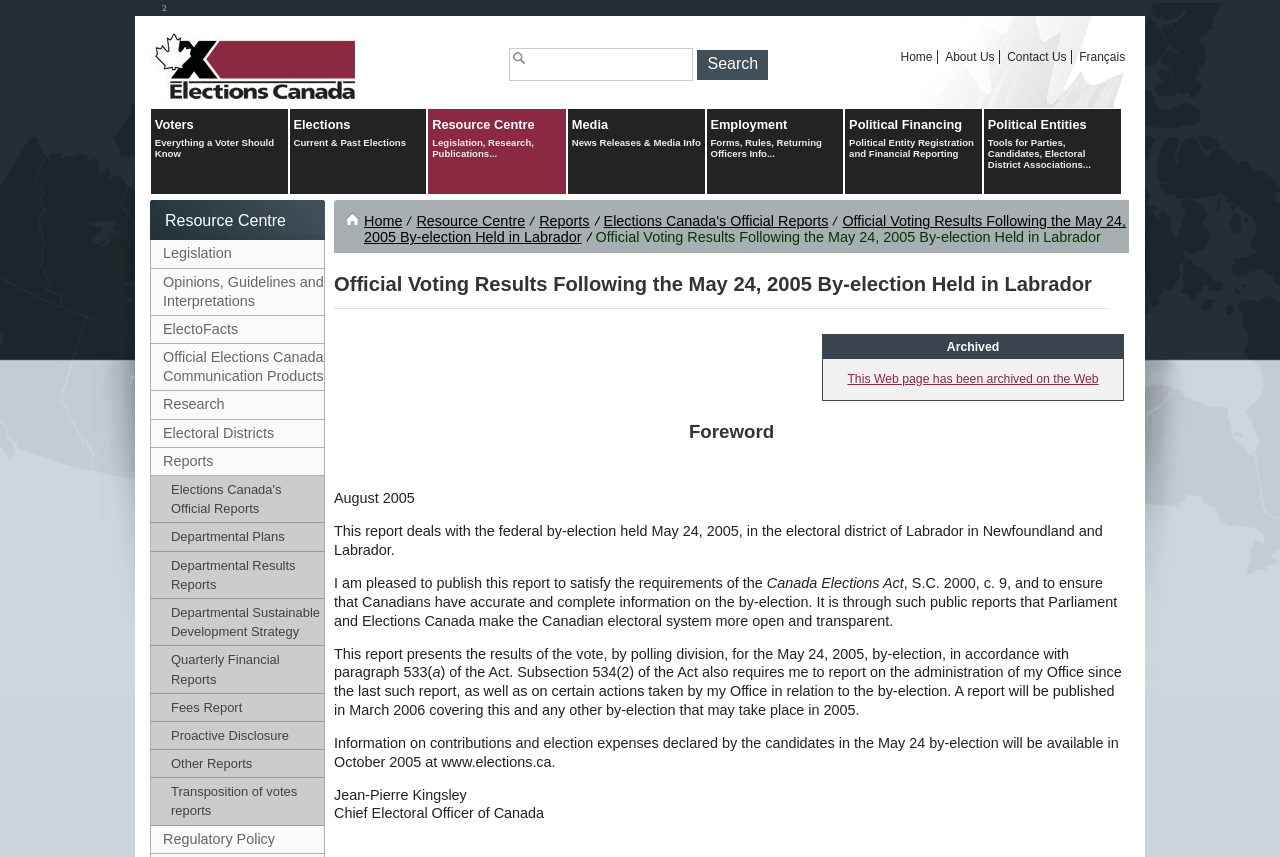Locate the heading on the webpage and return its text.

Official Voting Results Following the May 24, 2005 By-election Held in Labrador